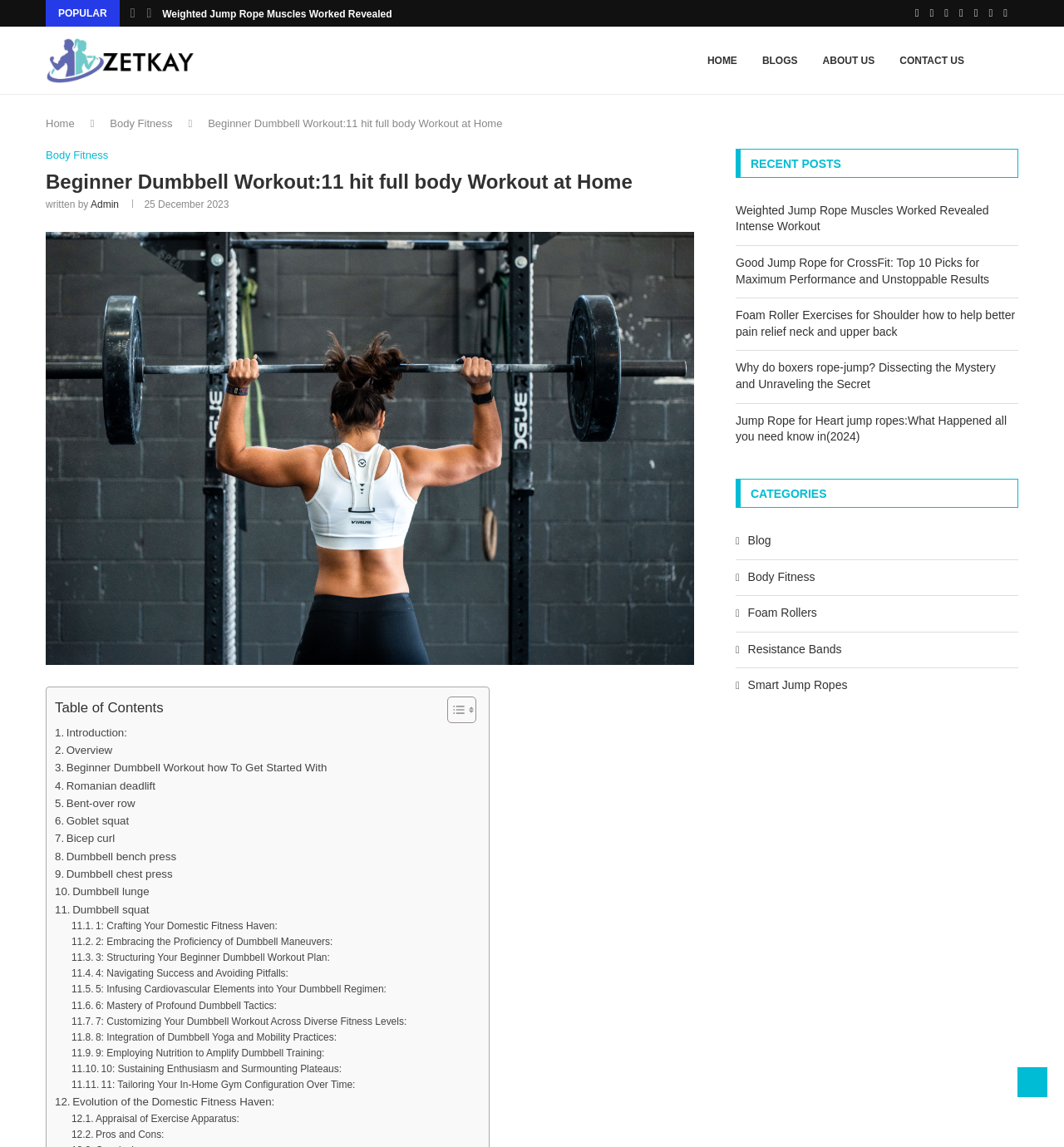Please provide a detailed answer to the question below based on the screenshot: 
What is the category of the current article?

I determined the category of the current article by looking at the breadcrumbs section, where it says 'Body Fitness'. This section is located at the top of the page, below the navigation menu.